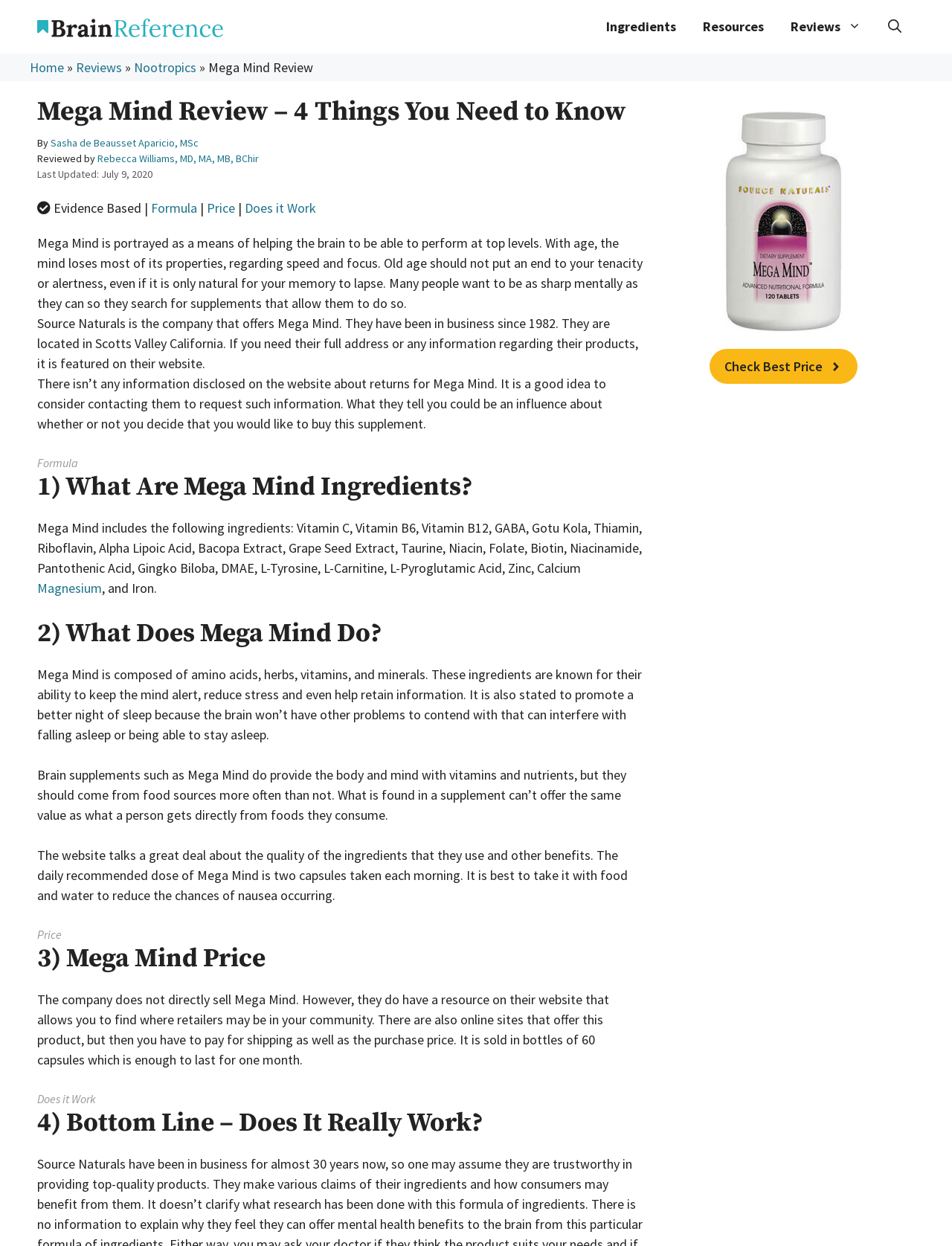What is the purpose of Mega Mind?
Please respond to the question with a detailed and informative answer.

Mega Mind is portrayed as a means of helping the brain to be able to perform at top levels, with age, the mind loses most of its properties, regarding speed and focus, and Mega Mind is designed to help retain information and promote a better night of sleep.